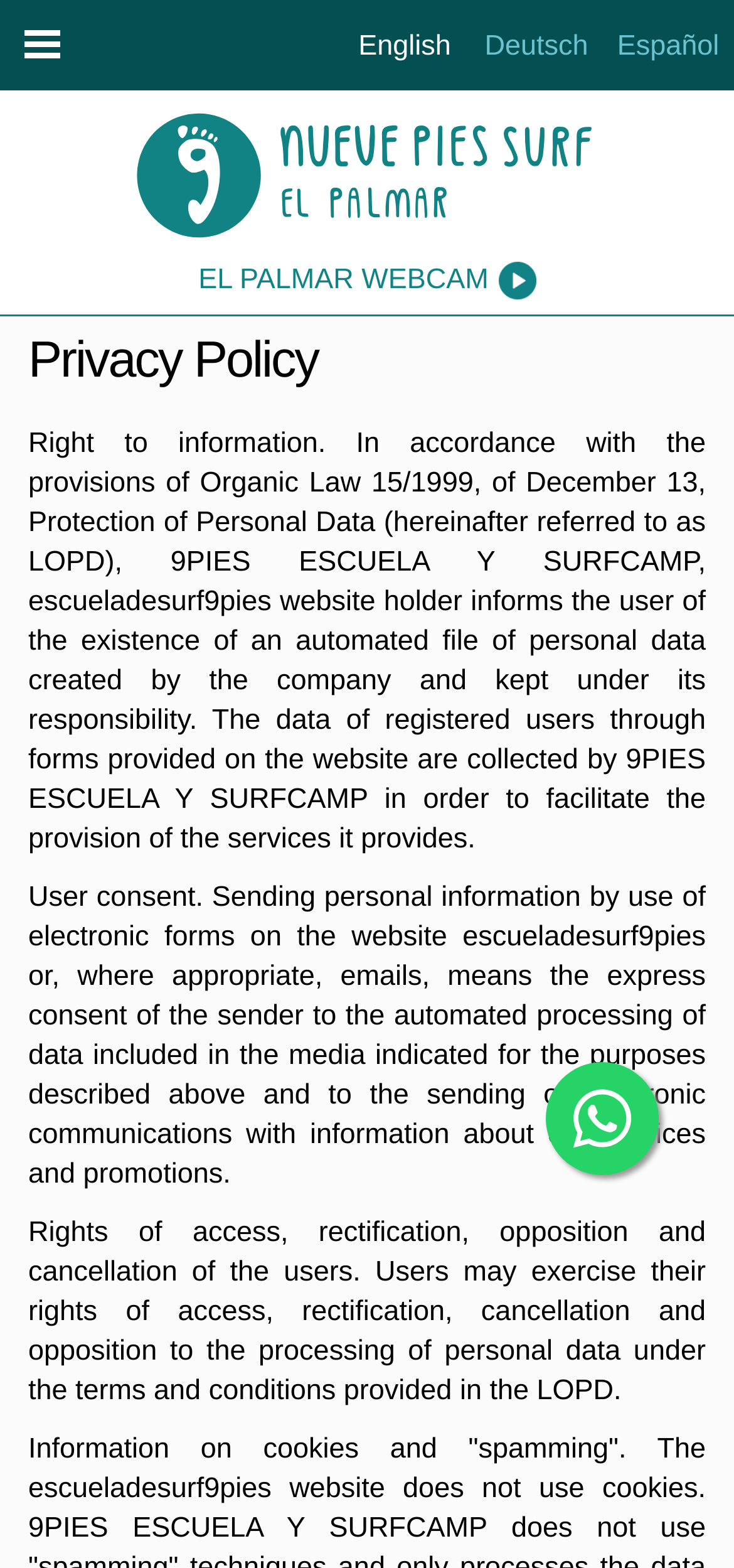Provide a brief response to the question using a single word or phrase: 
What is the language of the webpage?

Multiple